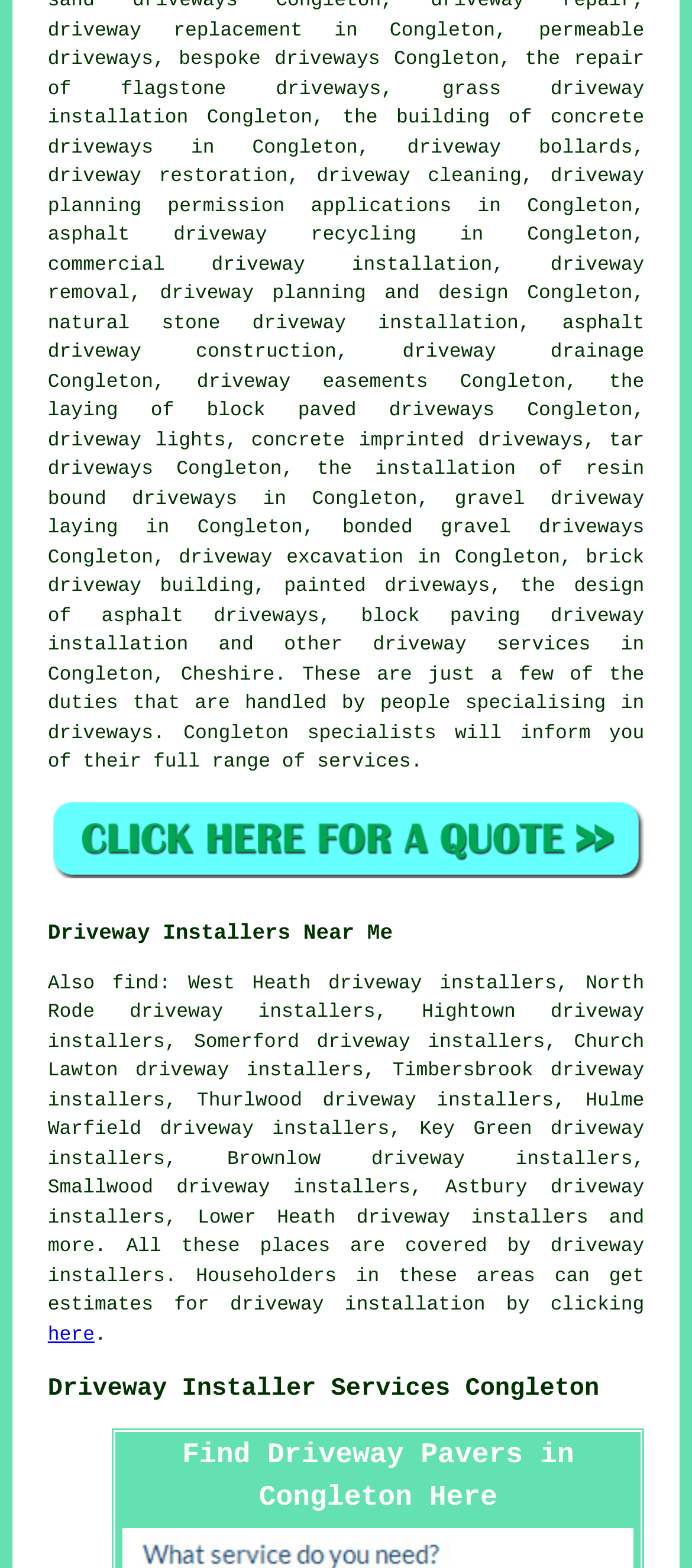What types of driveways are mentioned on the webpage?
Please provide a single word or phrase answer based on the image.

Multiple types